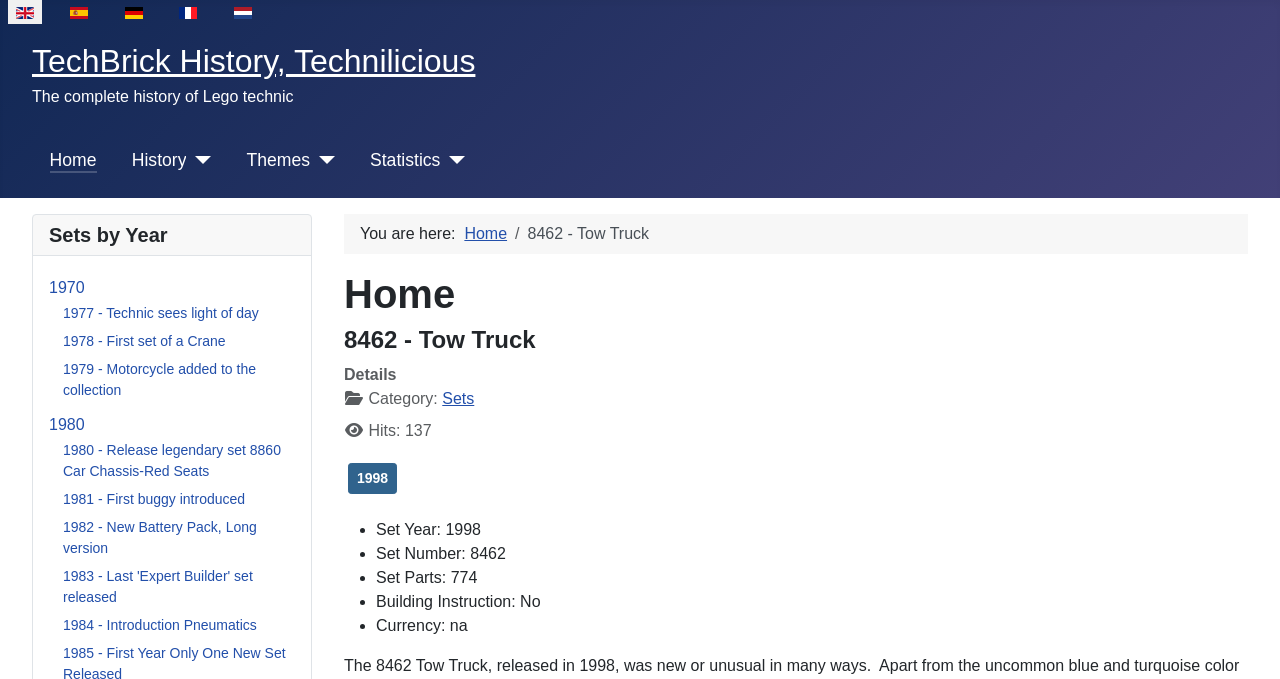Use a single word or phrase to respond to the question:
Is there a building instruction for the Lego set?

No